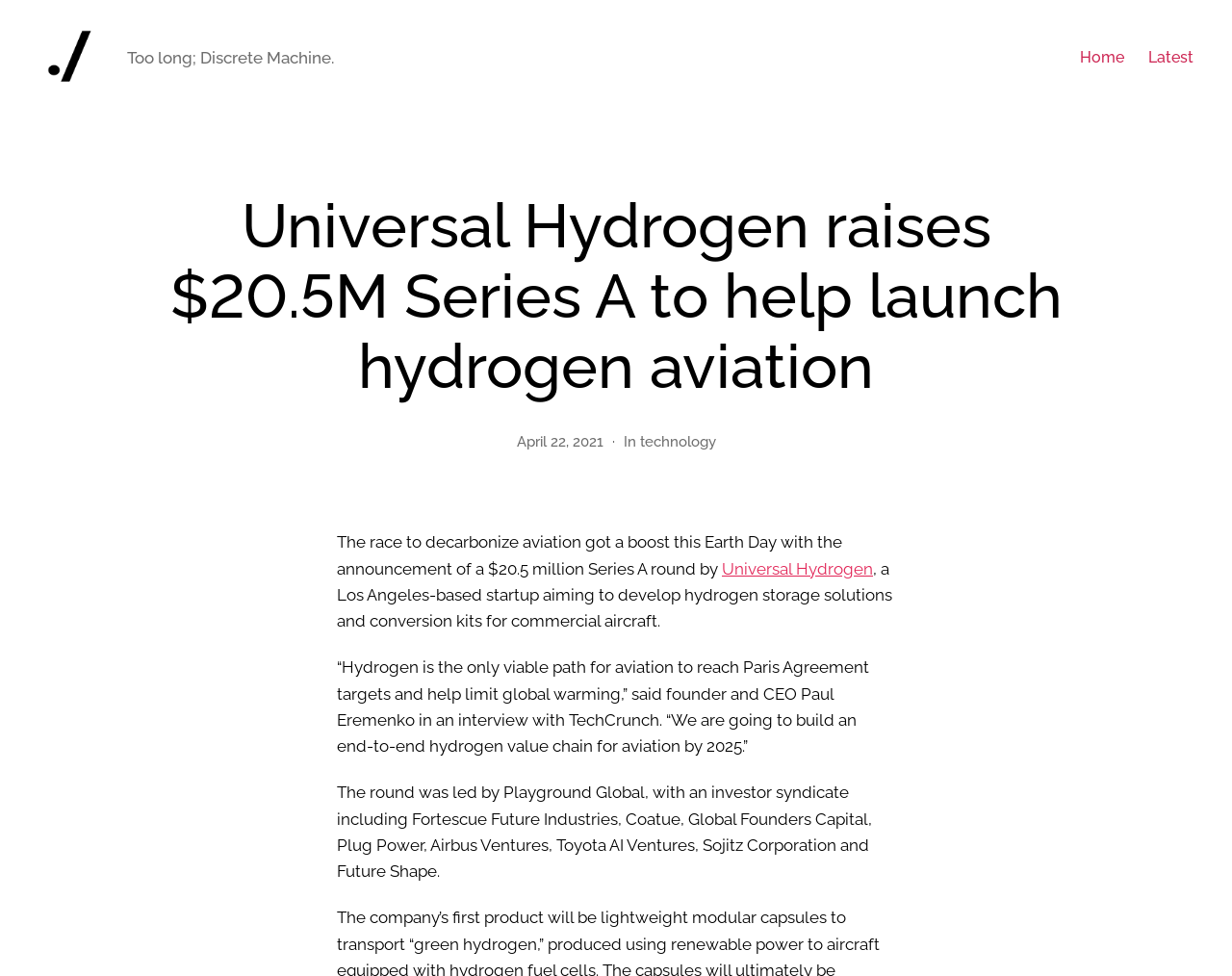Who led the Series A round of funding?
Look at the image and respond to the question as thoroughly as possible.

The answer can be found in the paragraph that lists the investors, where it says 'The round was led by Playground Global...'.